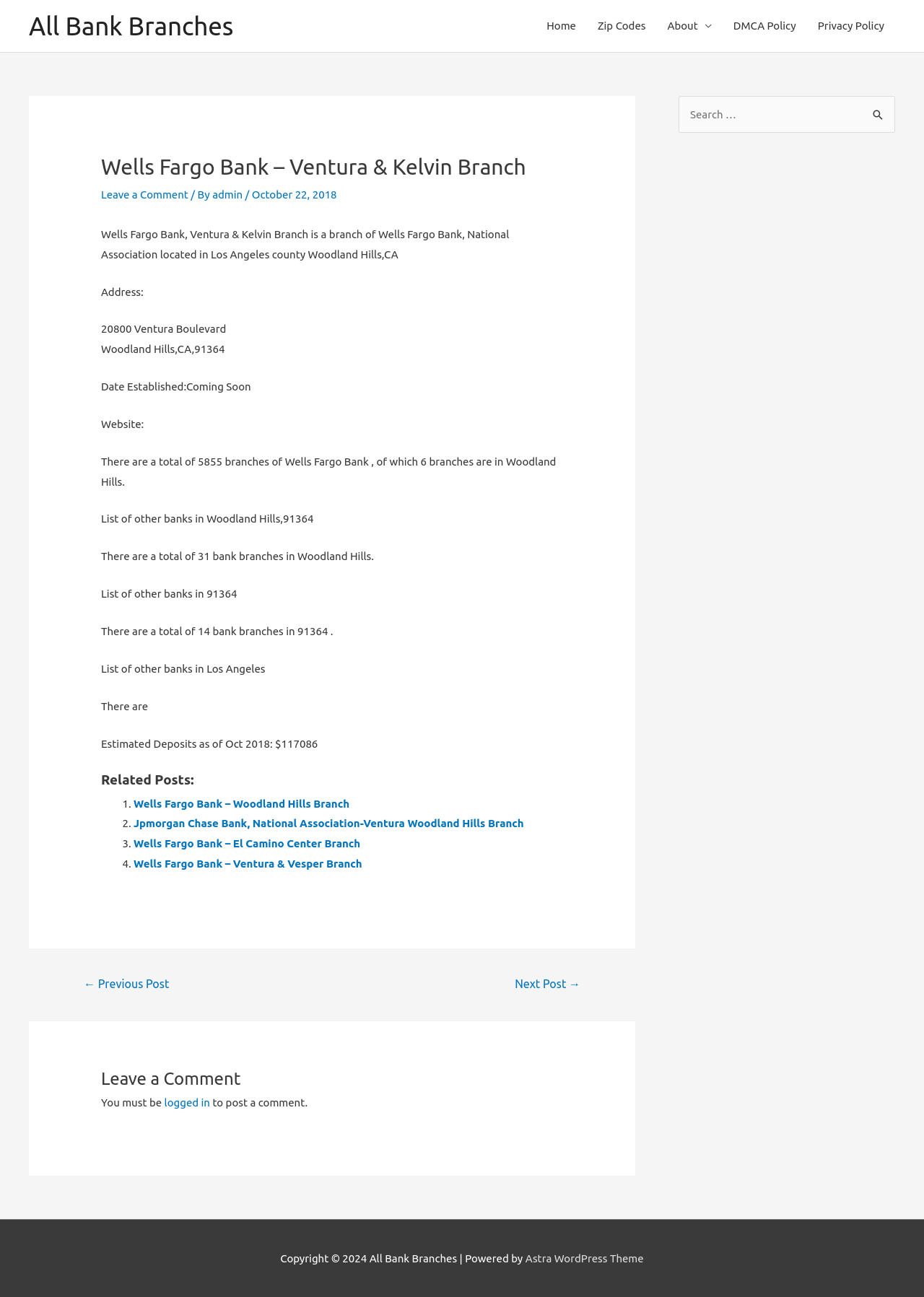Please mark the clickable region by giving the bounding box coordinates needed to complete this instruction: "Go to the home page".

[0.58, 0.0, 0.635, 0.04]